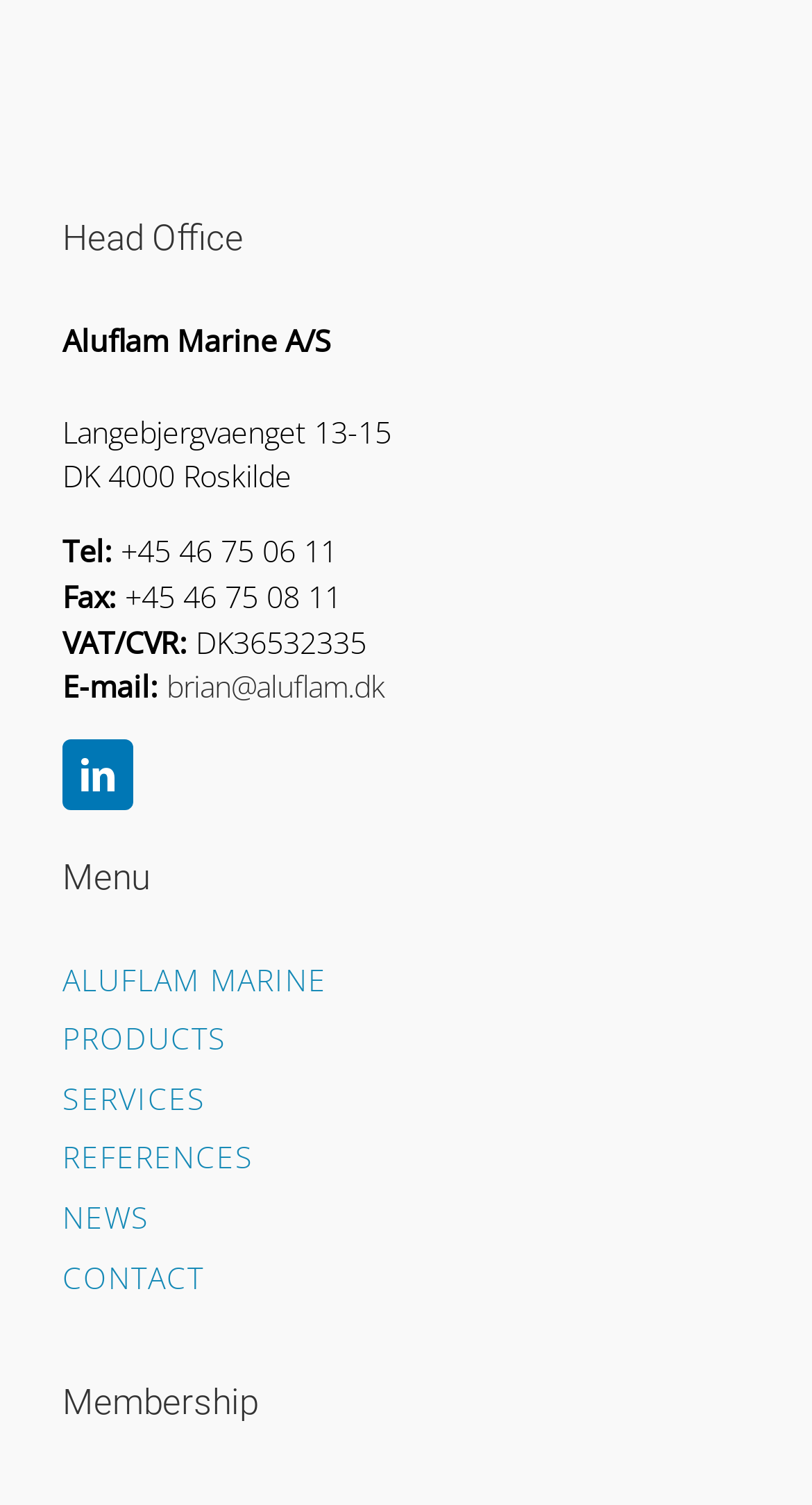Given the element description Aluflam Marine, specify the bounding box coordinates of the corresponding UI element in the format (top-left x, top-left y, bottom-right x, bottom-right y). All values must be between 0 and 1.

[0.077, 0.636, 0.403, 0.669]